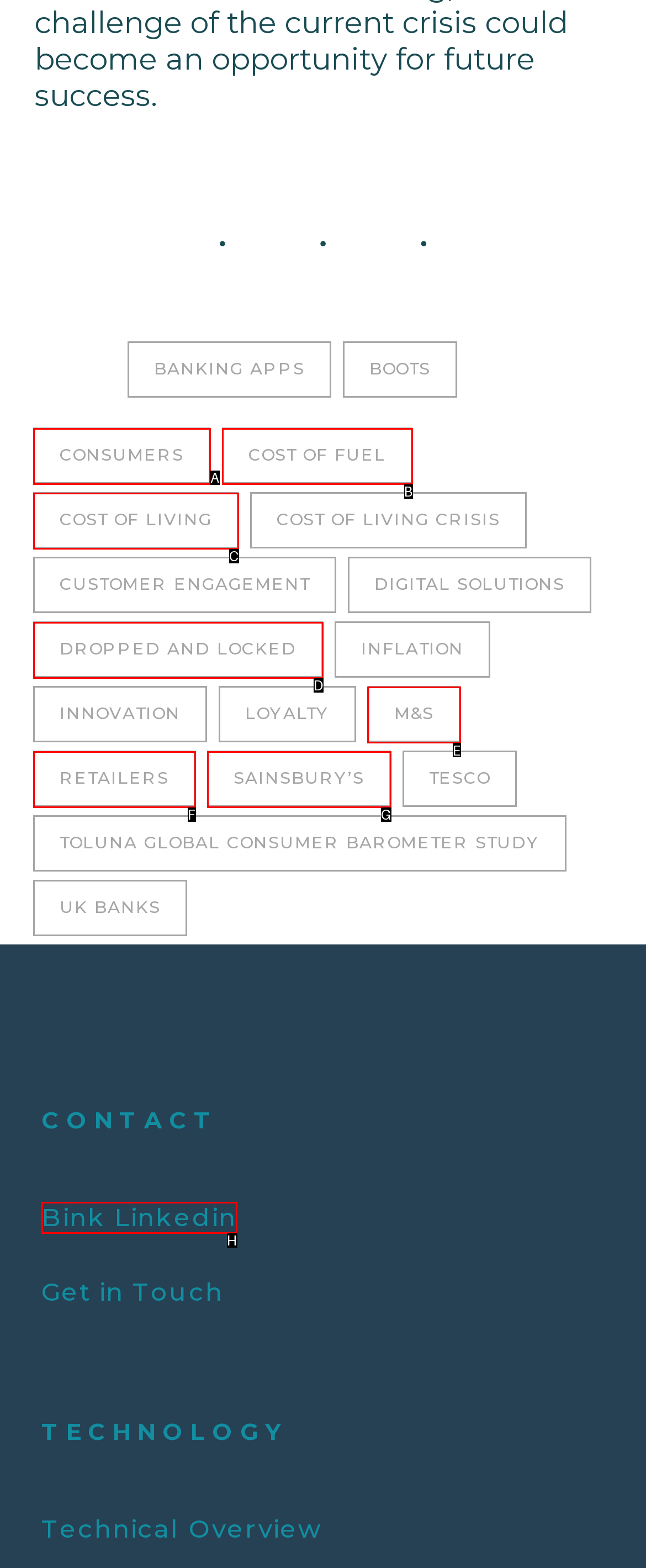For the instruction: Check out M&S, determine the appropriate UI element to click from the given options. Respond with the letter corresponding to the correct choice.

E